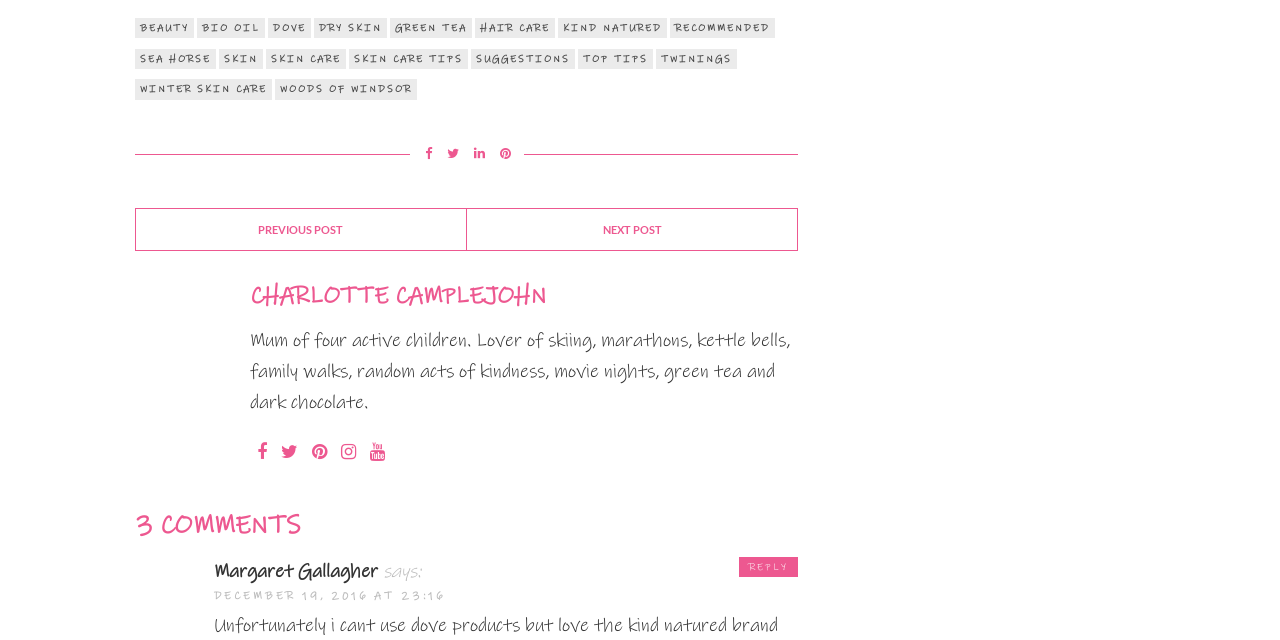Identify the bounding box coordinates of the clickable region necessary to fulfill the following instruction: "Click on the BEAUTY link". The bounding box coordinates should be four float numbers between 0 and 1, i.e., [left, top, right, bottom].

[0.105, 0.028, 0.152, 0.059]